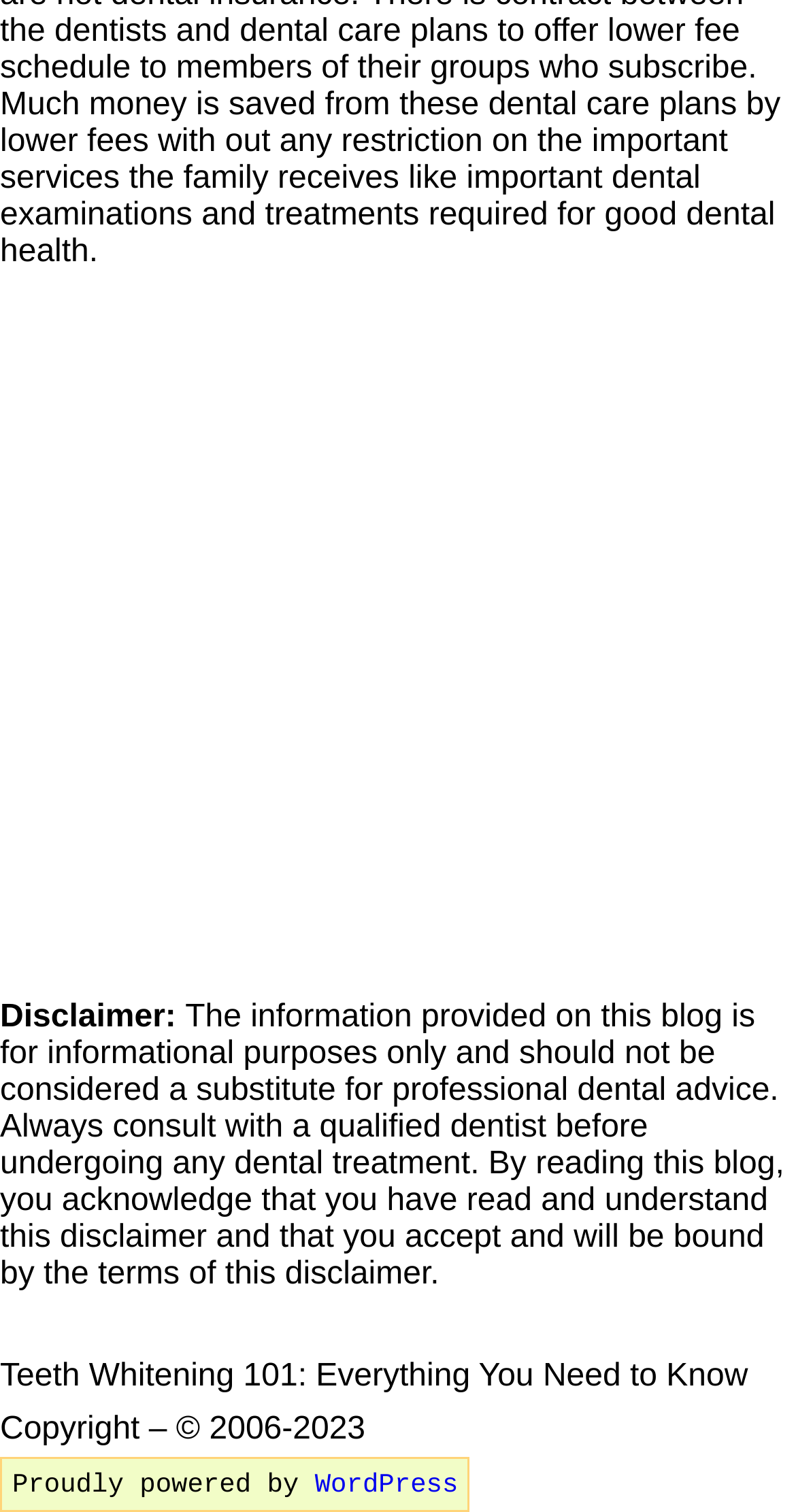Provide your answer in one word or a succinct phrase for the question: 
What is the topic of the linked article?

Teeth Whitening 101